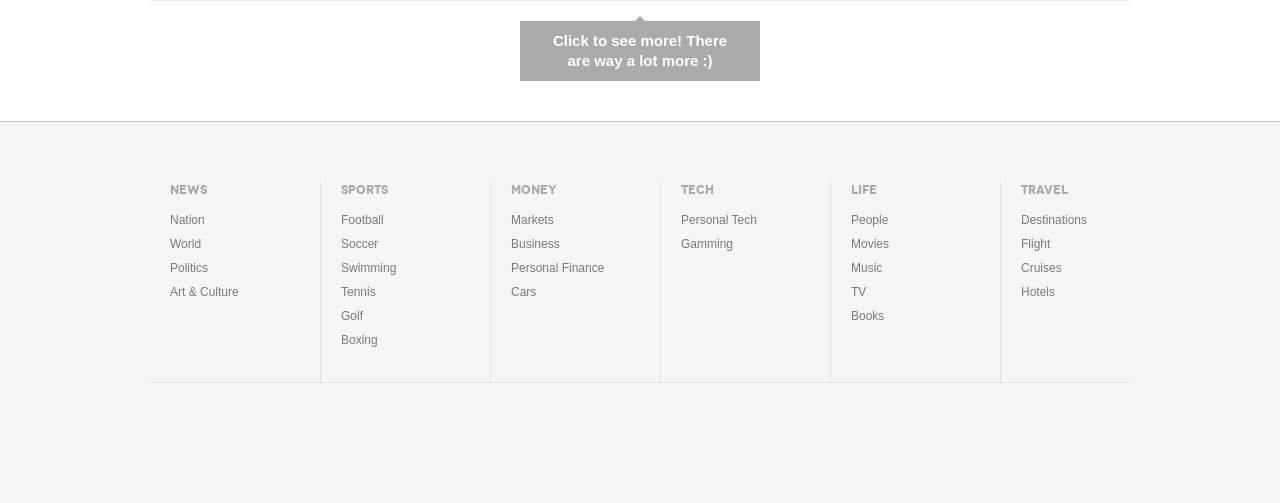Please give a one-word or short phrase response to the following question: 
How many categories are there in the NEWS section?

4